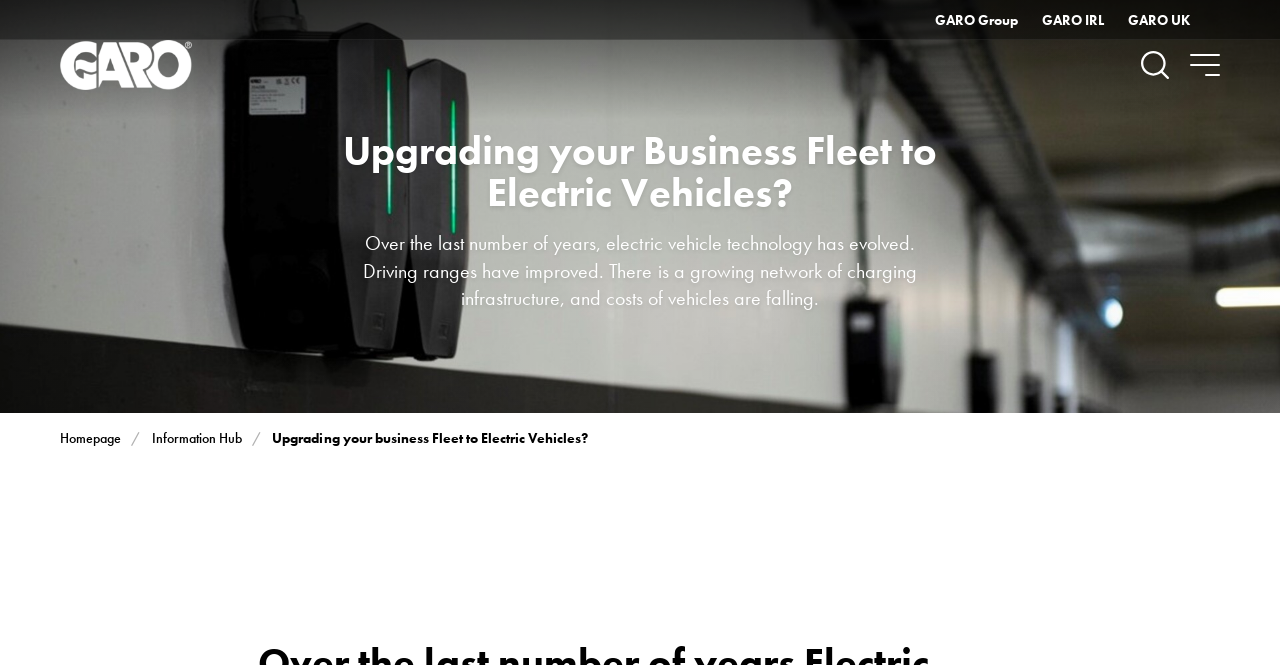Can you specify the bounding box coordinates for the region that should be clicked to fulfill this instruction: "Toggle navigation".

[0.922, 0.06, 0.961, 0.135]